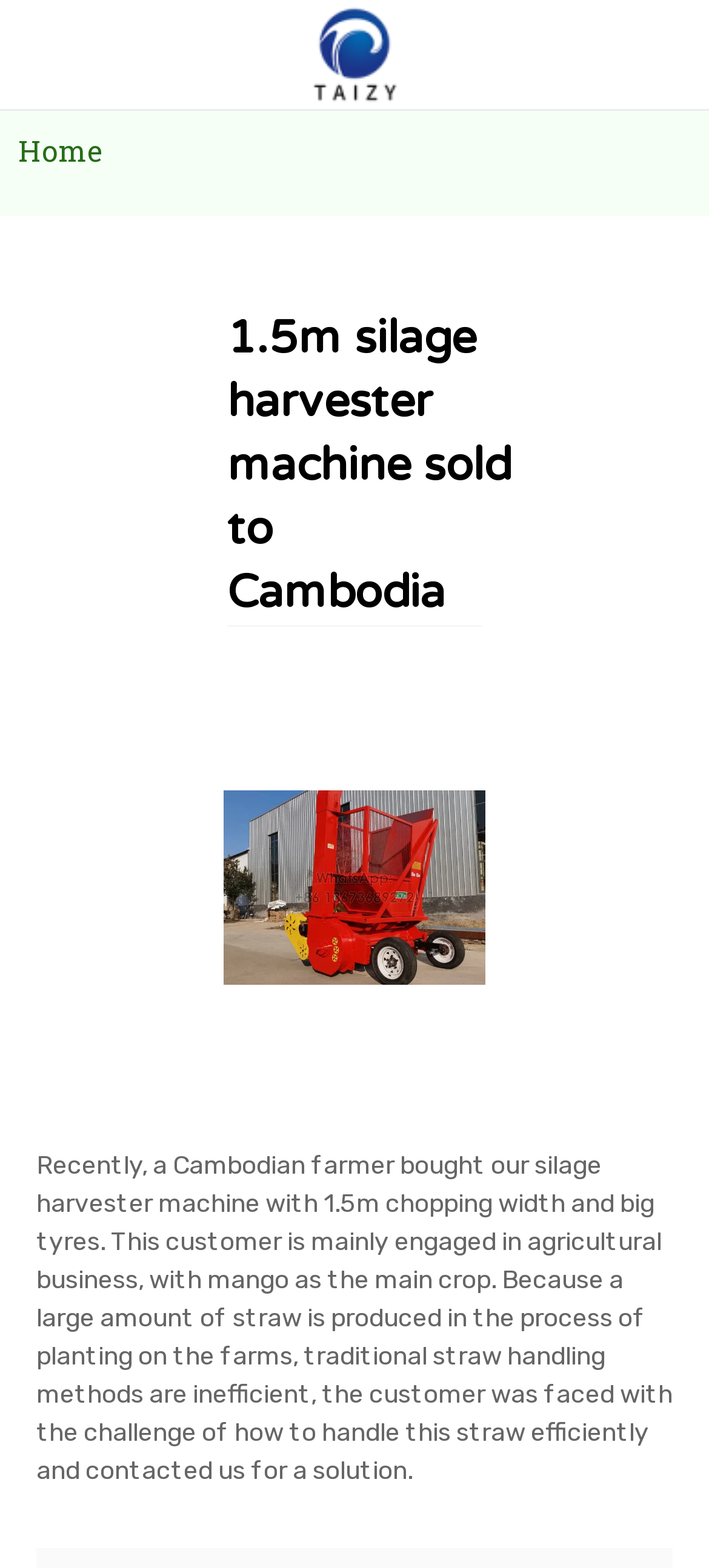What is the challenge faced by the Cambodian farmer?
Give a single word or phrase as your answer by examining the image.

handling straw efficiently